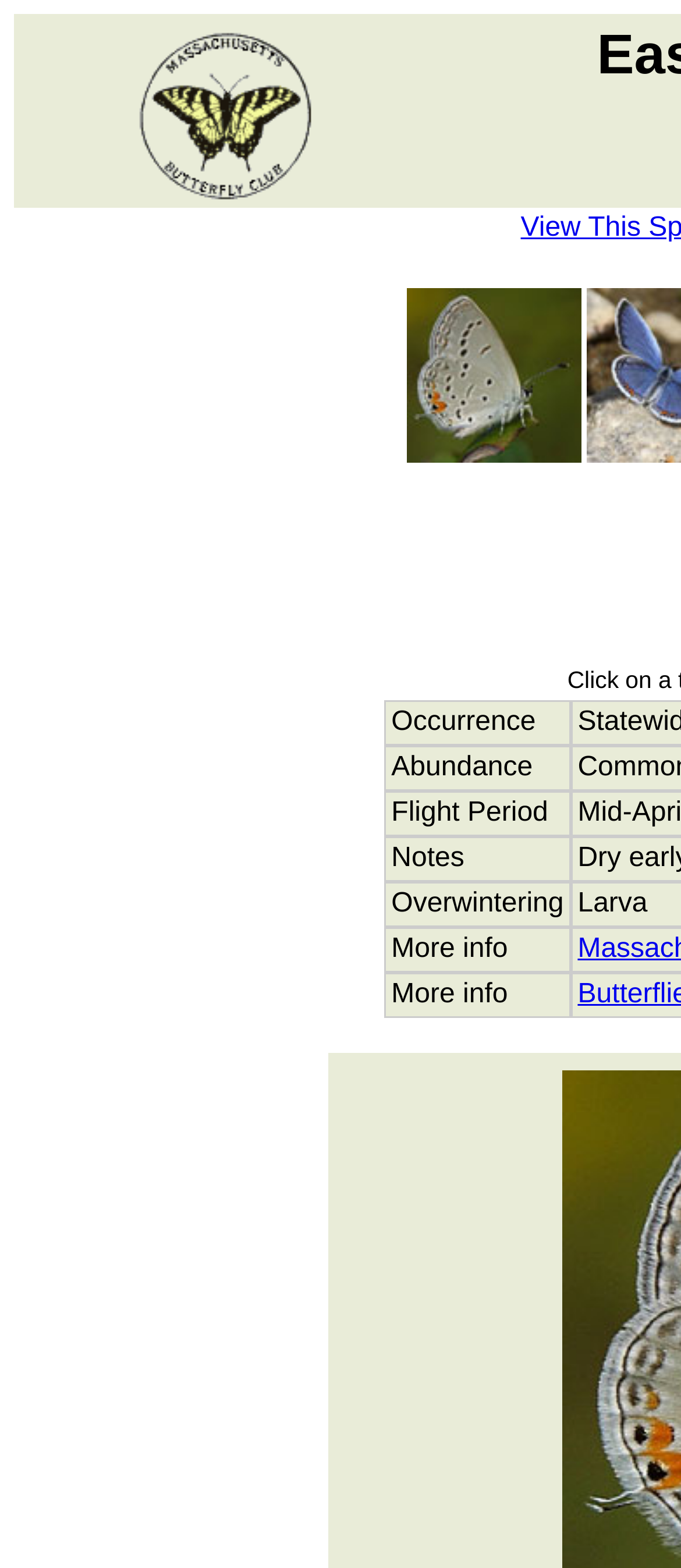What is the position of the image with the butterfly name?
Please answer the question as detailed as possible based on the image.

The position of the image with the butterfly name can be determined by comparing the y1 and y2 coordinates of the image element with the text 'Eastern Tailed-Blue' and other elements. The y1 and y2 coordinates of this image element are 0.184 and 0.295 respectively, which indicates that it is located at the top-right position of the webpage.